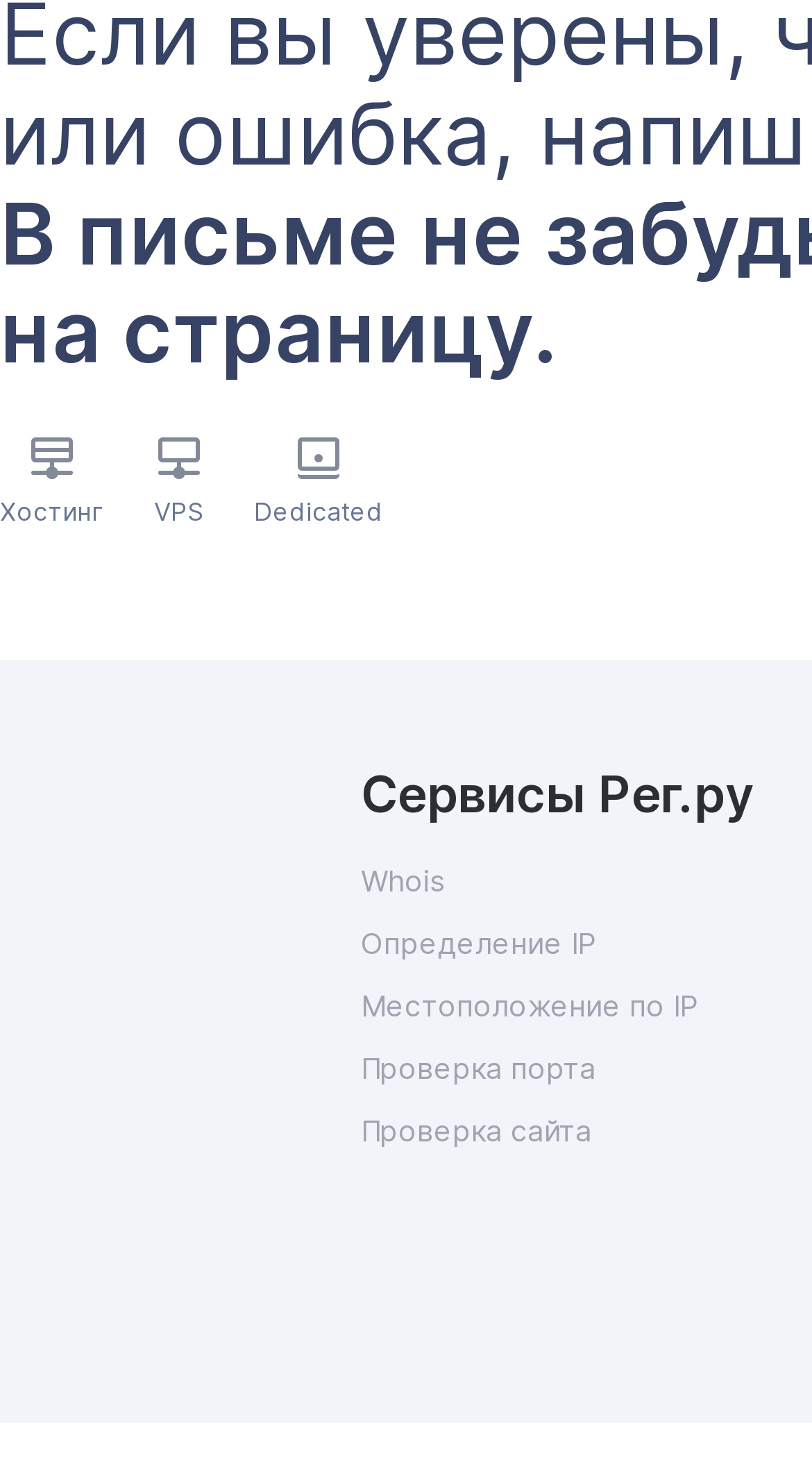What is the last service listed under 'Сервисы Рег.ру'?
Using the visual information, answer the question in a single word or phrase.

Проверка сайта